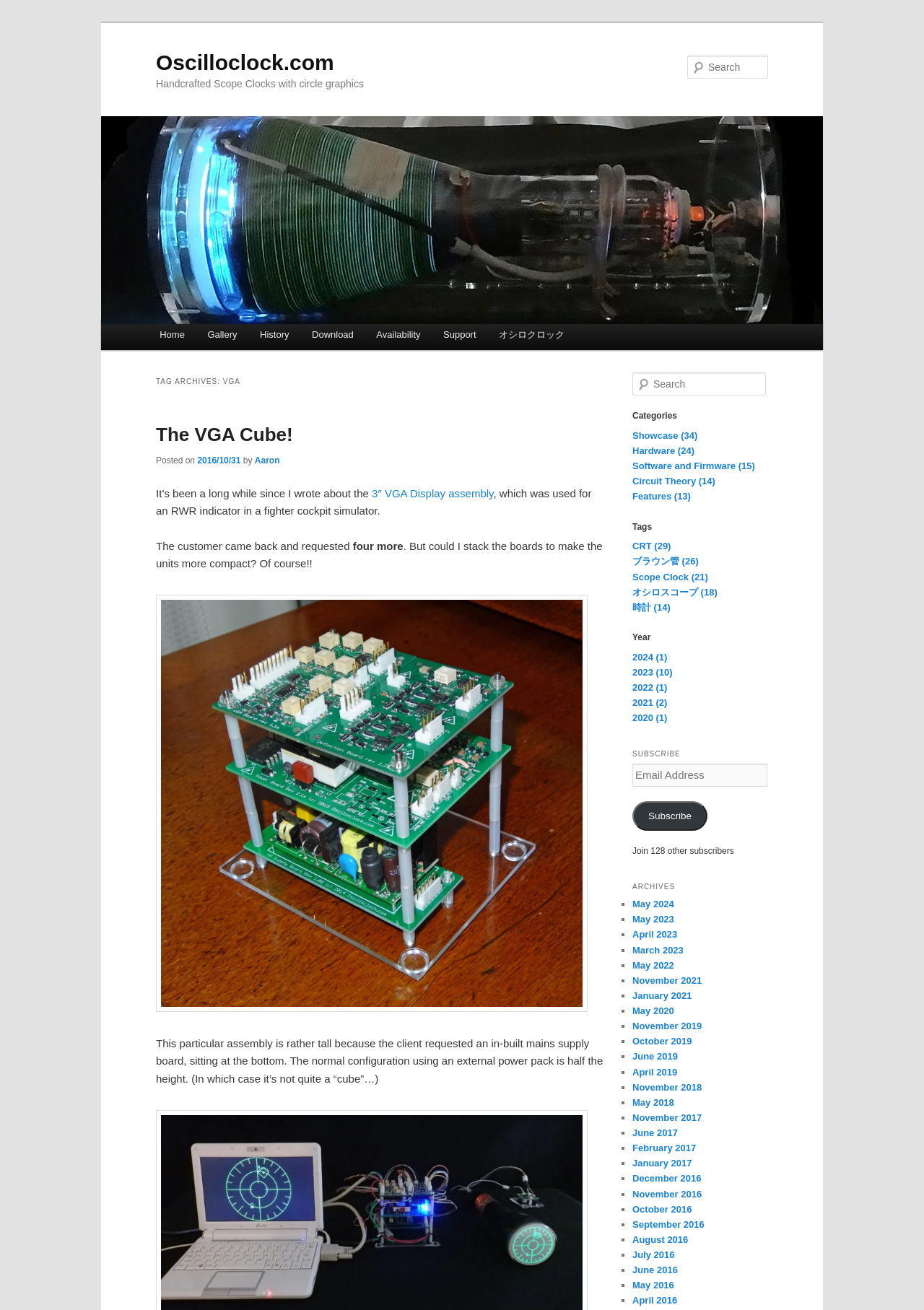Please locate the bounding box coordinates of the element that needs to be clicked to achieve the following instruction: "View the archives". The coordinates should be four float numbers between 0 and 1, i.e., [left, top, right, bottom].

[0.684, 0.67, 0.831, 0.684]